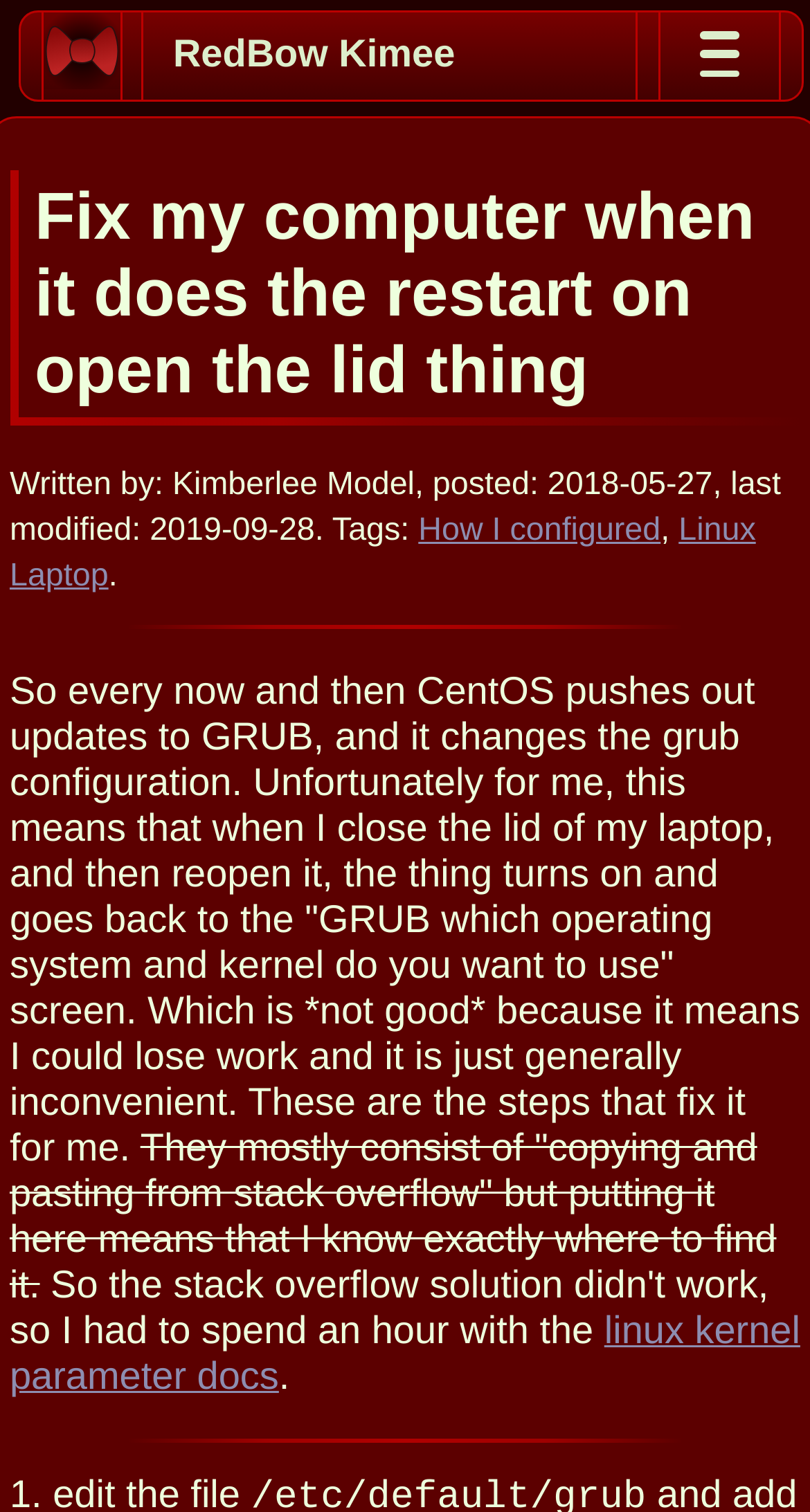Who is the author of the article?
Answer briefly with a single word or phrase based on the image.

Kimberlee Model